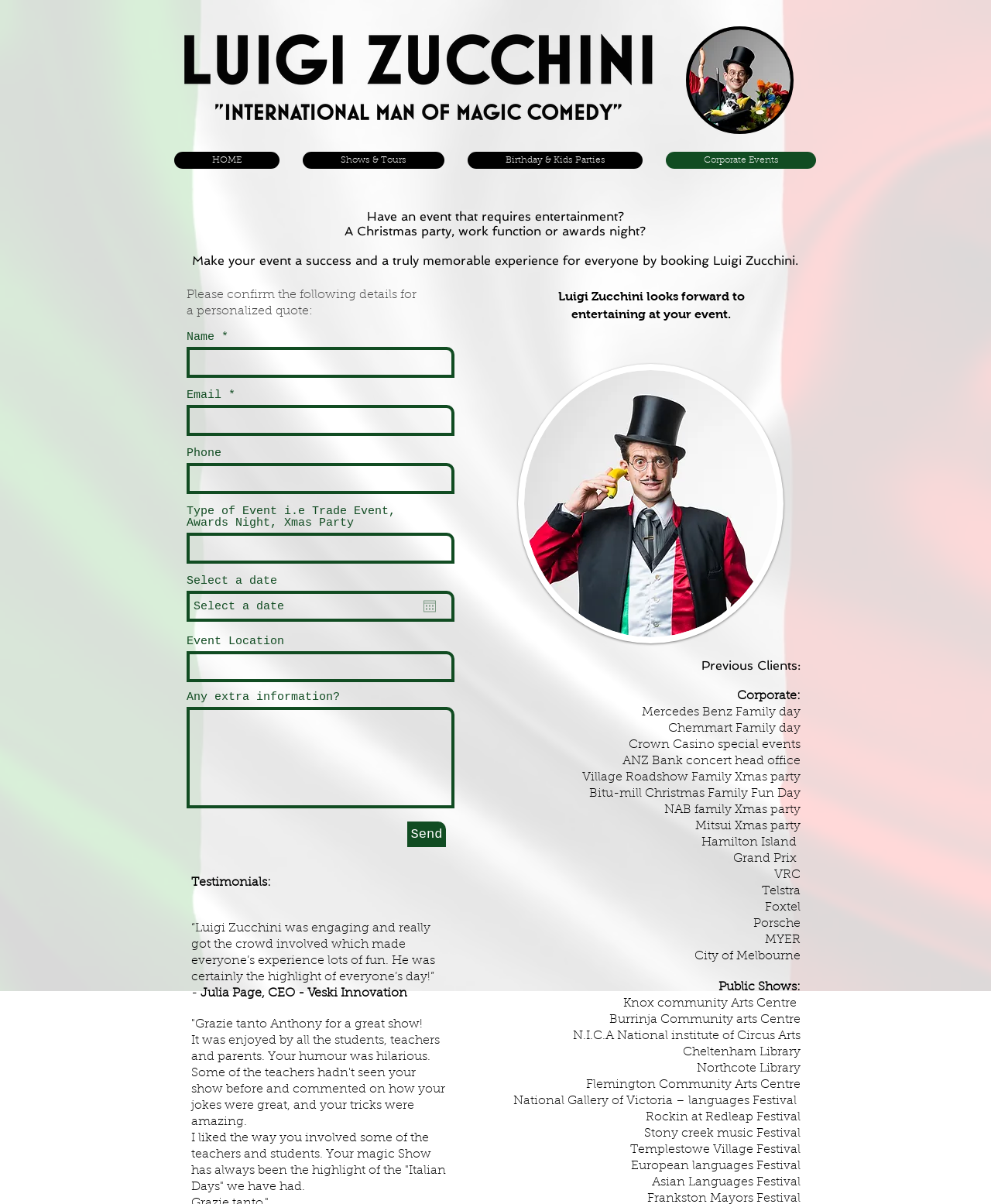Give a detailed overview of the webpage's appearance and contents.

This webpage is about Luigi Zucchini, a comedy magician who offers tailored shows for various events. At the top of the page, there is a navigation menu with links to different sections of the website, including "HOME", "Shows & Tours", "Birthday & Kids Parties", and "Corporate Events". Below the navigation menu, there is a large image of Luigi Zucchini, taking up about a quarter of the page.

The main content of the page is divided into two sections. On the left side, there is a block of text that introduces Luigi Zucchini and his services, followed by a series of testimonials from satisfied clients. The testimonials are accompanied by the clients' names and titles.

On the right side, there is a form that allows users to request a personalized quote for an event. The form includes fields for name, email, phone number, type of event, date, location, and any additional information. There is also a "Send" button at the bottom of the form.

Below the form, there is a section that lists Luigi Zucchini's previous clients, including corporate clients such as Mercedes Benz and ANZ Bank, as well as public shows at various venues.

Throughout the page, there are several images of Luigi Zucchini, including a large image at the top and smaller images scattered throughout the content. The overall design of the page is clean and easy to navigate, with clear headings and concise text.